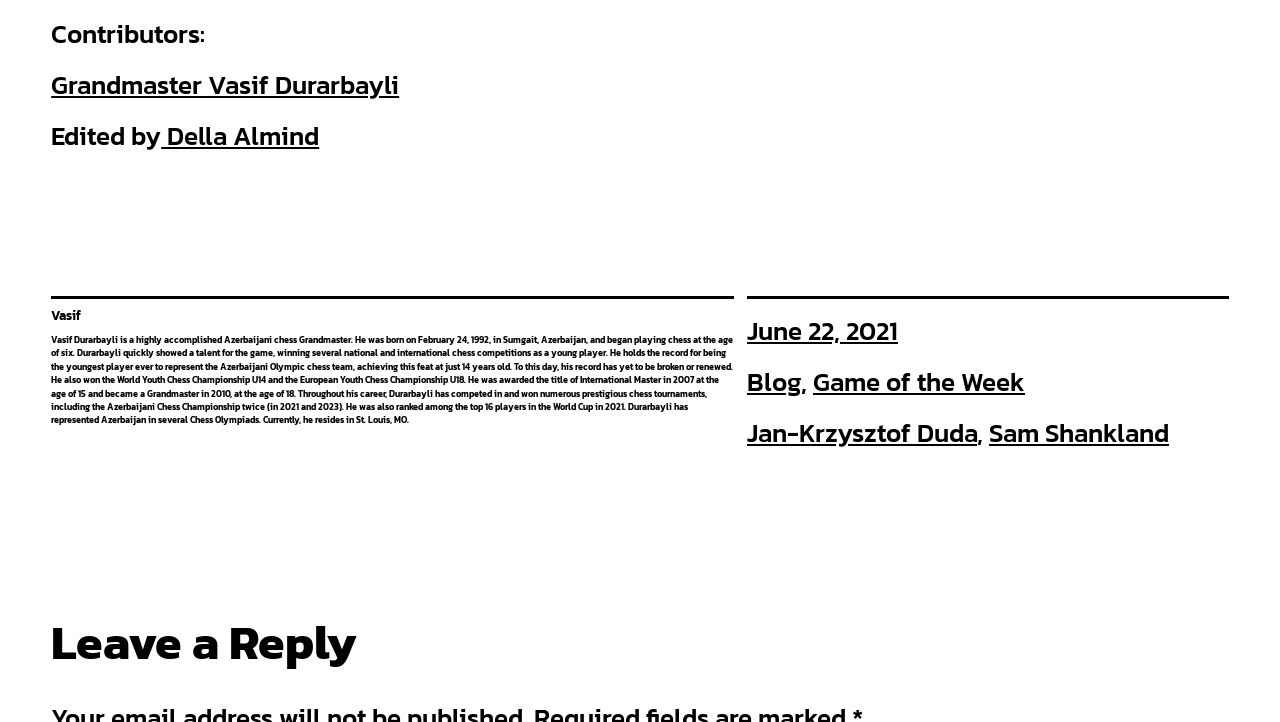Answer the question below in one word or phrase:
What is the age when Vasif Durarbayli became a Grandmaster?

18